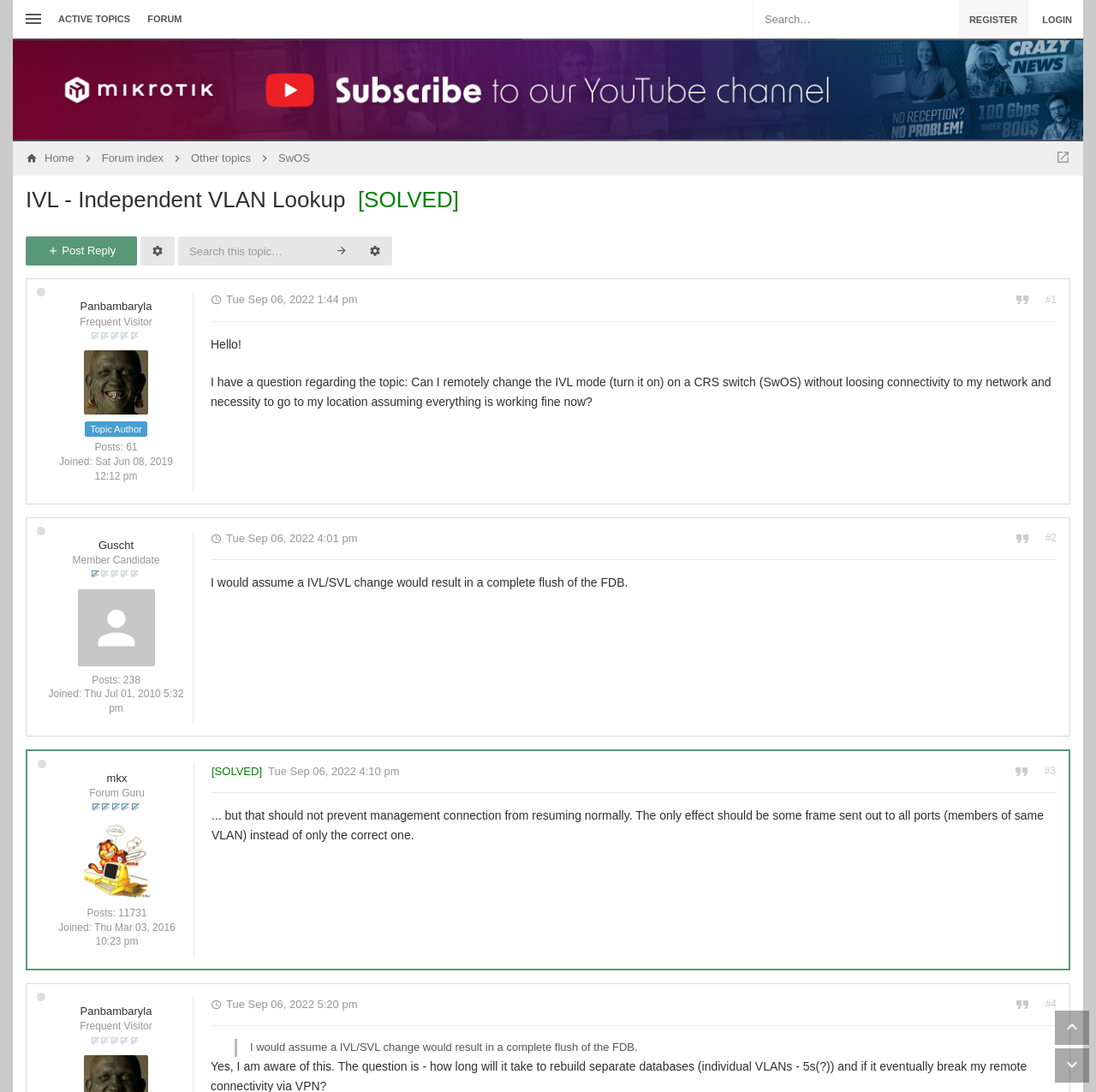Please provide a comprehensive response to the question based on the details in the image: How many posts does the user 'Panbambaryla' have?

I found the user 'Panbambaryla' in the description list and saw that they have 61 posts, which is indicated by the link '61' next to the label 'Posts:'.